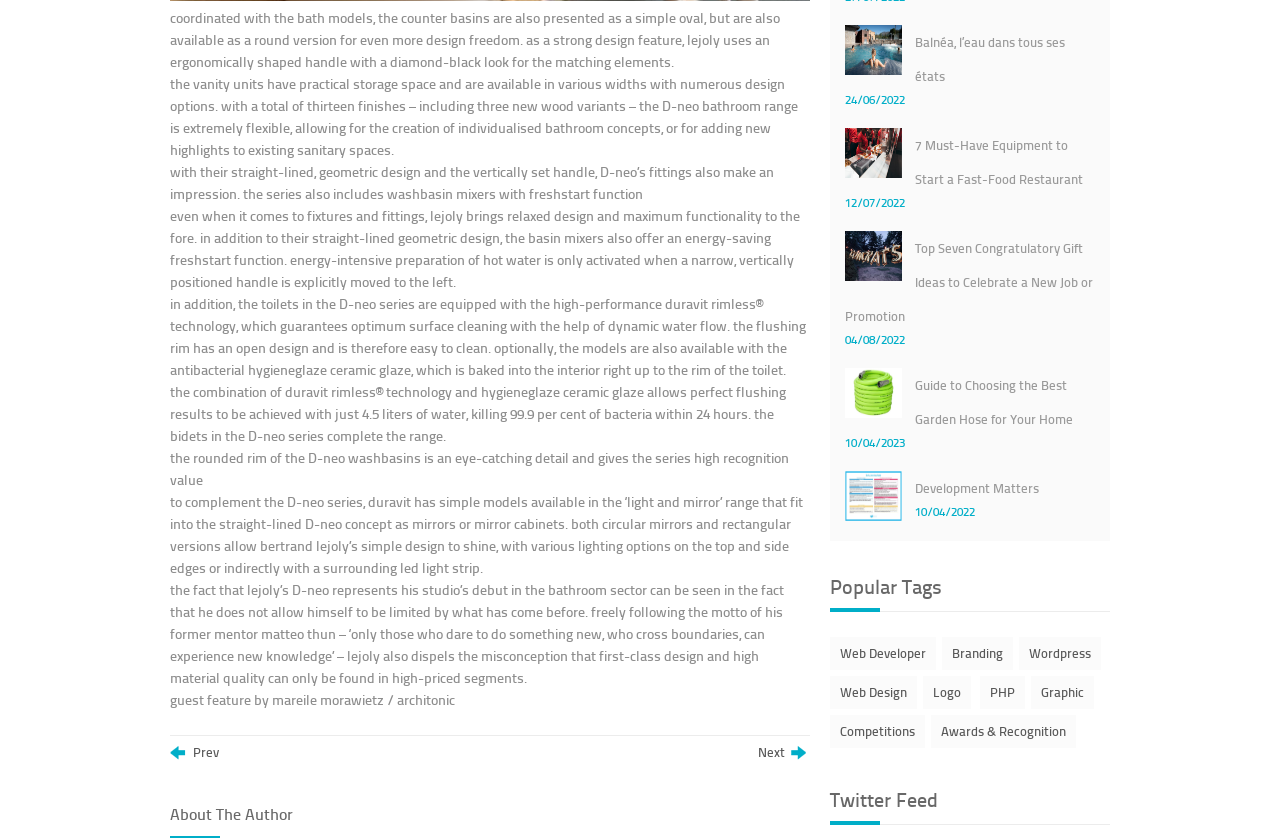Please respond to the question with a concise word or phrase:
What is the design feature of the D-neo bathroom range?

extremely flexible